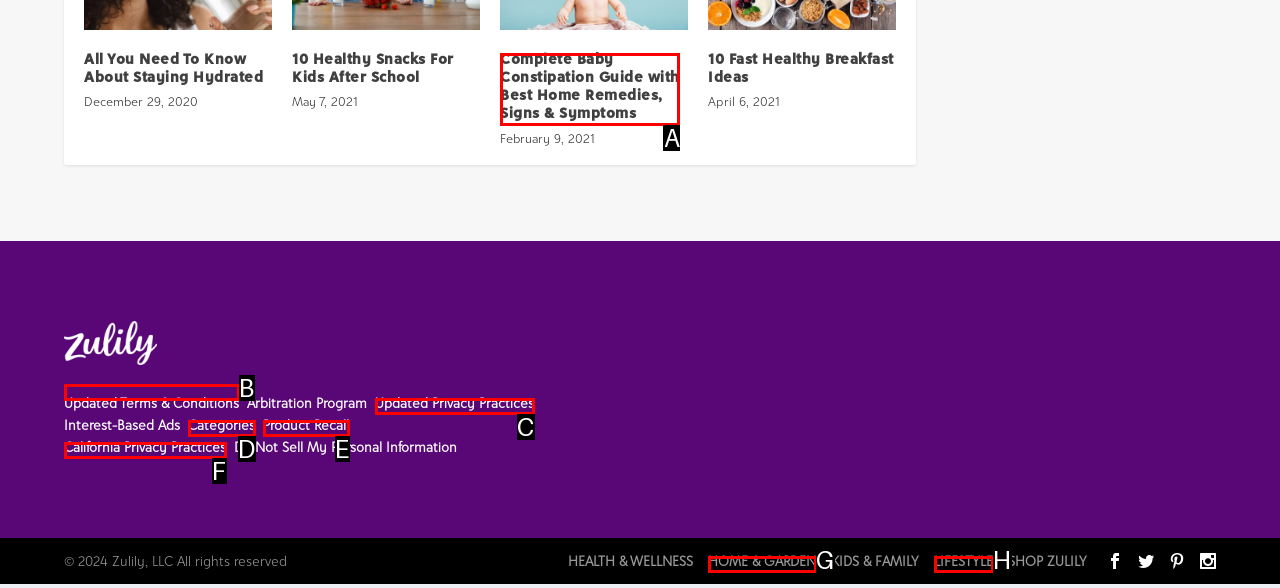Show which HTML element I need to click to perform this task: View terms and conditions Answer with the letter of the correct choice.

B